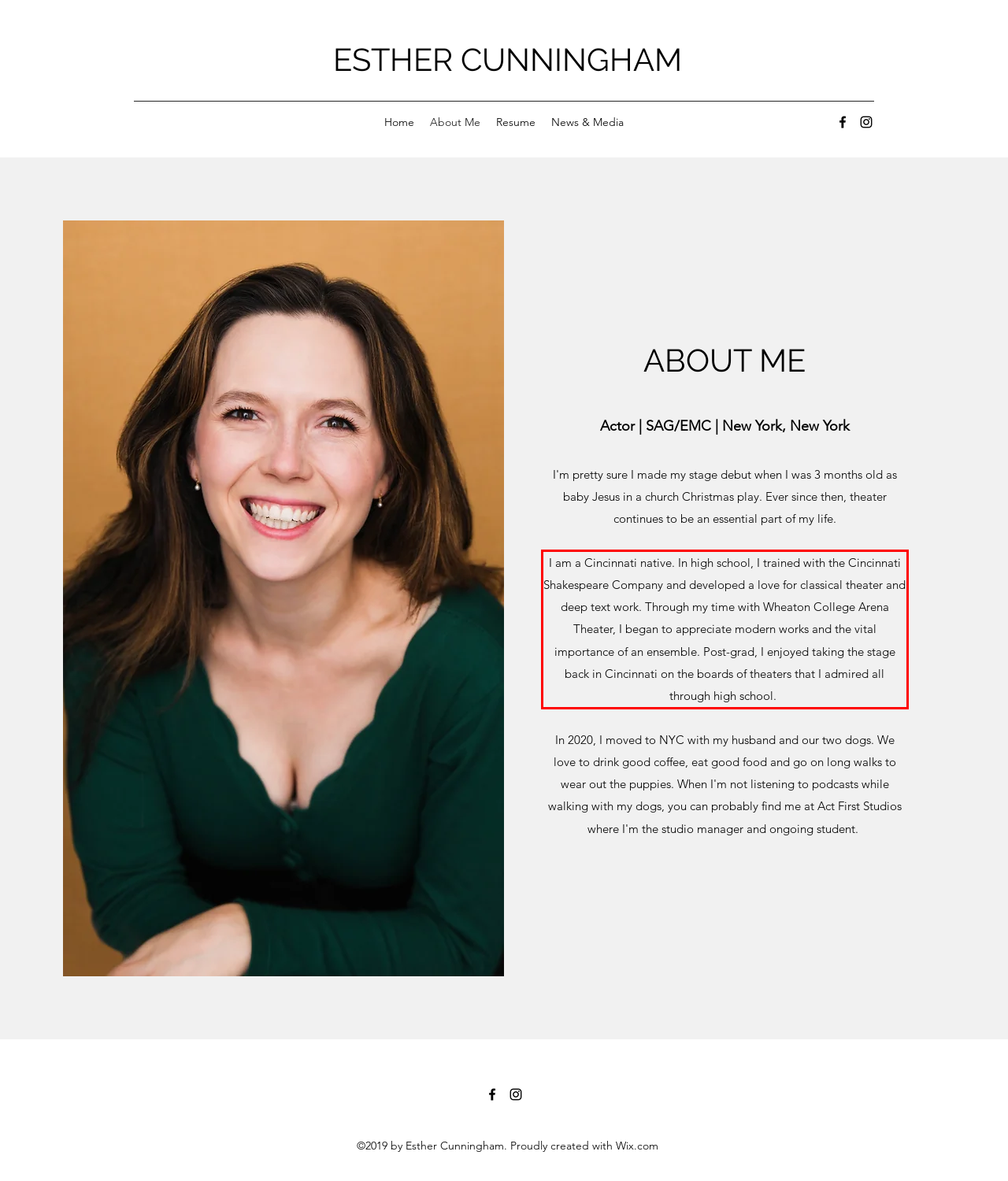Please perform OCR on the text content within the red bounding box that is highlighted in the provided webpage screenshot.

I am a Cincinnati native. In high school, I trained with the Cincinnati Shakespeare Company and developed a love for classical theater and deep text work. Through my time with Wheaton College Arena Theater, I began to appreciate modern works and the vital importance of an ensemble. Post-grad, I enjoyed taking the stage back in Cincinnati on the boards of theaters that I admired all through high school.